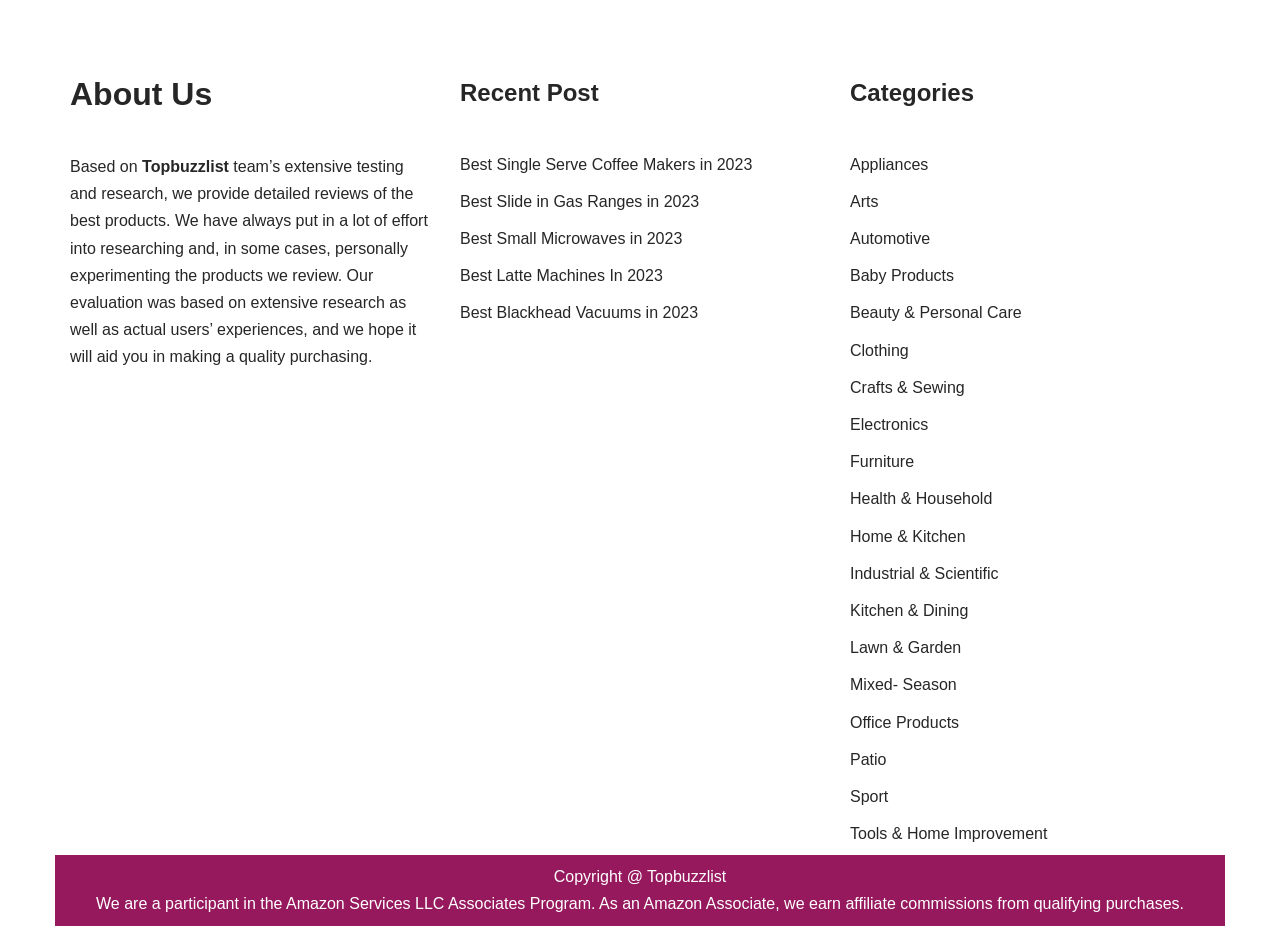Identify the bounding box of the UI component described as: "Beauty & Personal Care".

[0.664, 0.329, 0.798, 0.347]